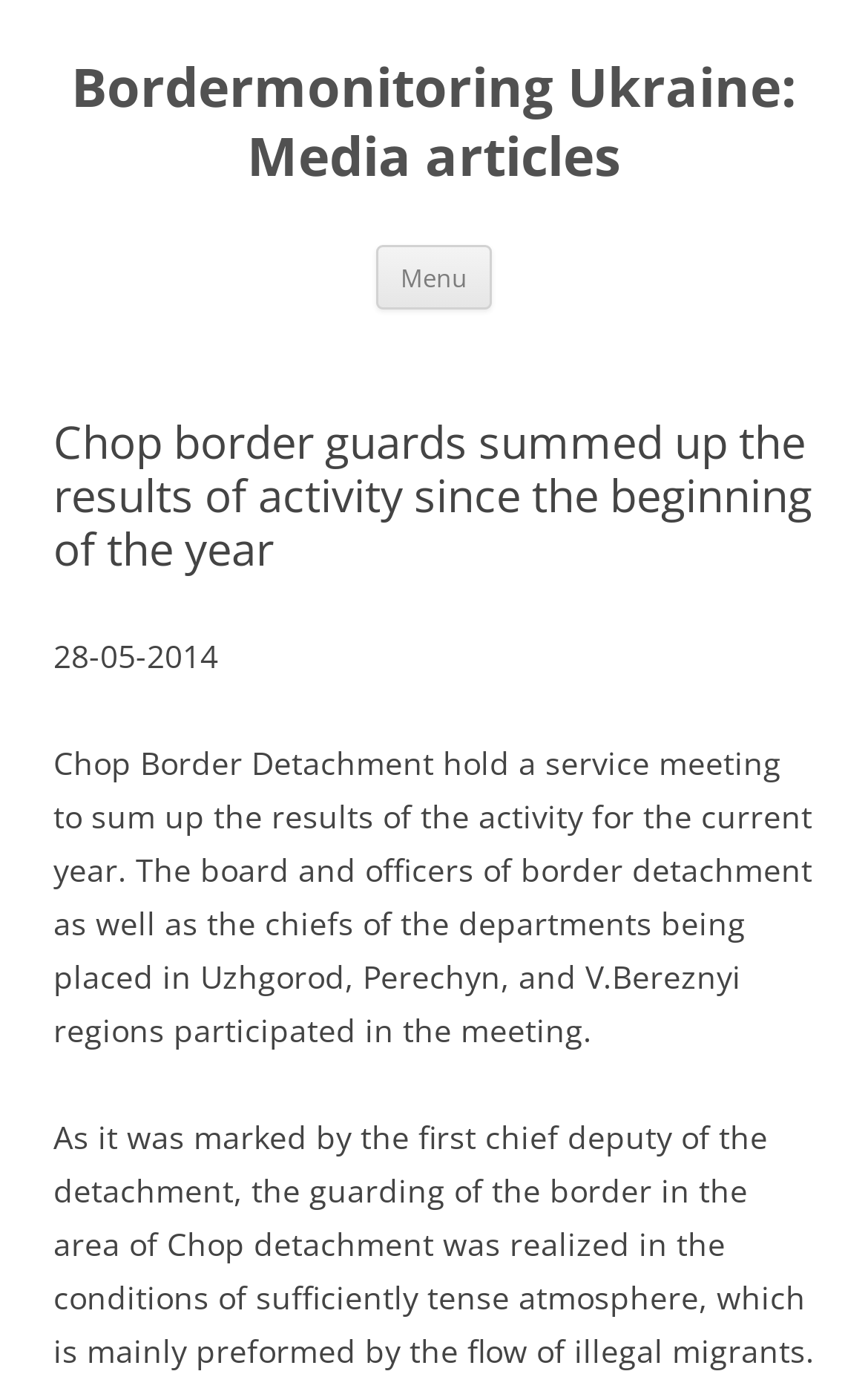Provide a single word or phrase answer to the question: 
What is the purpose of the service meeting?

To sum up the results of the activity